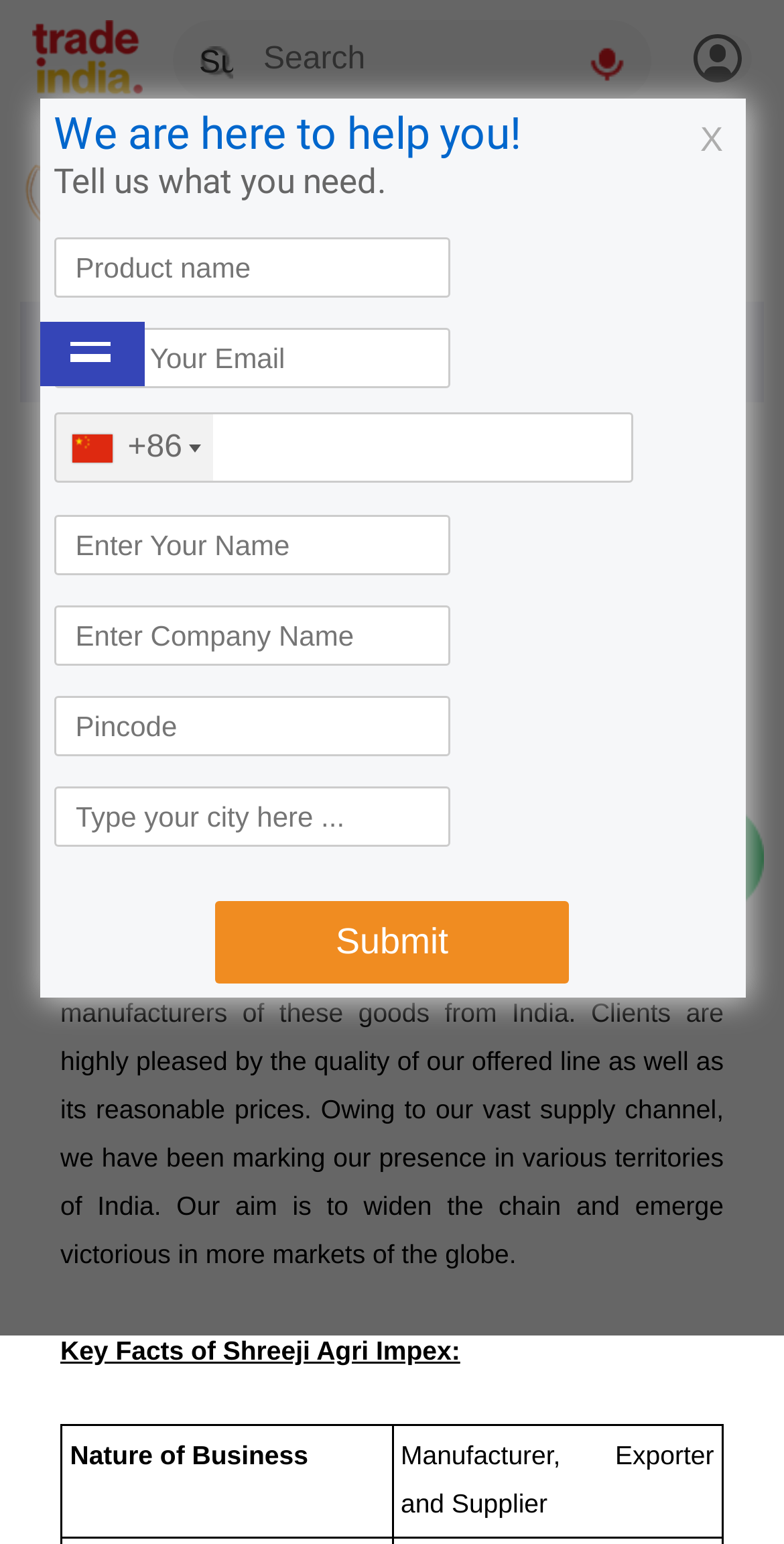Is the company's GST number provided on the webpage?
Look at the screenshot and respond with a single word or phrase.

Yes